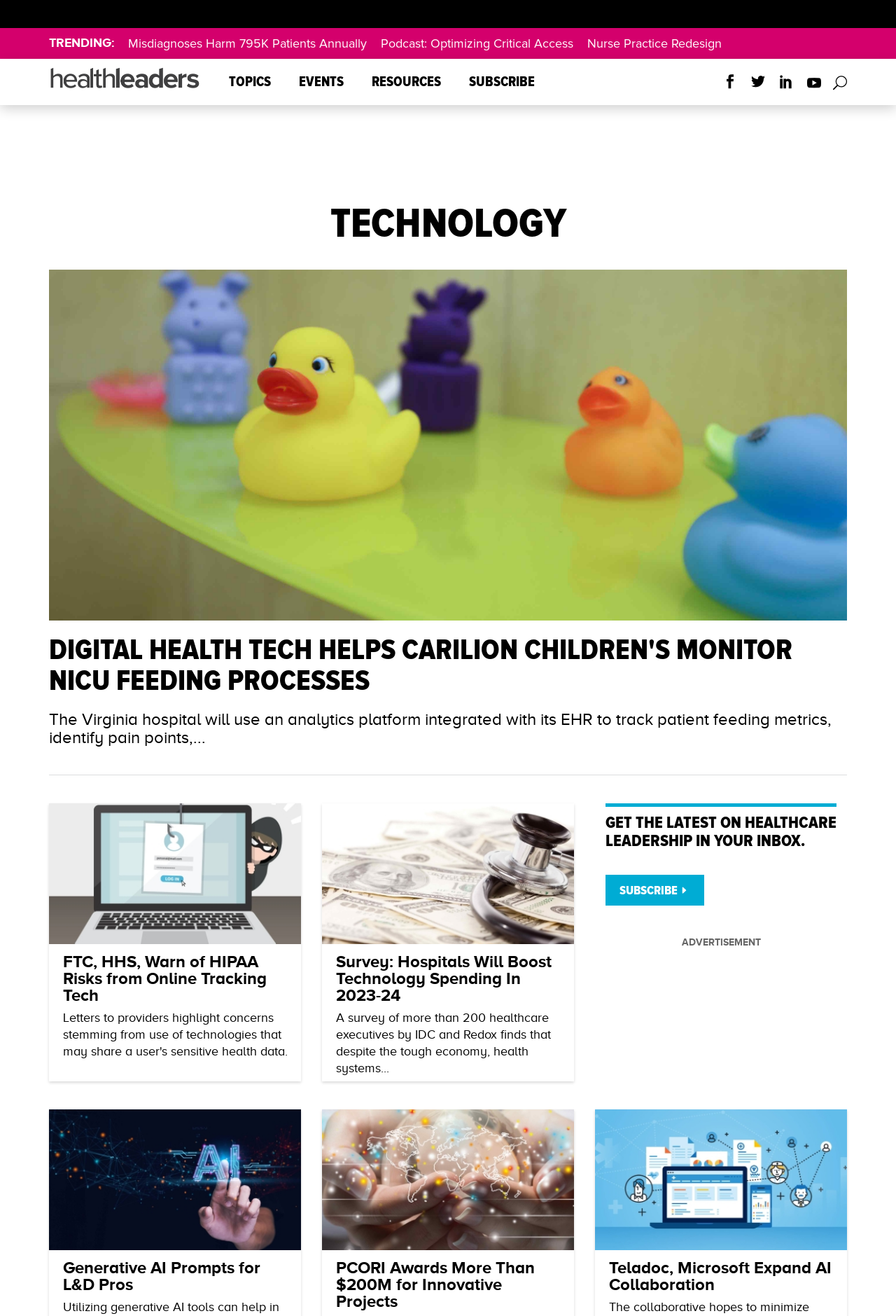Provide a comprehensive description of the webpage.

The webpage appears to be a news and information portal focused on healthcare technology, specifically catering to hospital and health system leaders. 

At the top, there is a "Skip to main content" link, followed by a "TRENDING" heading. Below this heading, there are three links to news articles, including "Misdiagnoses Harm 795K Patients Annually", "Podcast: Optimizing Critical Access", and "Nurse Practice Redesign". 

To the right of these links, there is an image, and below it, there are four links to main topics: "TOPICS", "EVENTS", "RESOURCES", and "SUBSCRIBE". 

On the top right corner, there are four social media links, represented by icons. Next to these icons, there is a search bar with a "Submit" button and a placeholder text "Enter search term". 

Below the search bar, there is a "TECHNOLOGY" heading, followed by a link to a news article "DIGITAL HEALTH TECH HELPS CARILION CHILDREN'S MONITOR NICU FEEDING PROCESSES". This article is accompanied by a brief summary. 

Further down, there are two more news articles, including "FTC, HHS, Warn of HIPAA Risks from Online Tracking Tech" and "Survey: Hospitals Will Boost Technology Spending In 2023-24". 

A horizontal separator line divides the page, followed by a heading "GET THE LATEST ON HEALTHCARE LEADERSHIP IN YOUR INBOX." and a "SUBSCRIBE" link. 

Finally, at the bottom, there is an advertisement section with a label "ADVERTISEMENT".